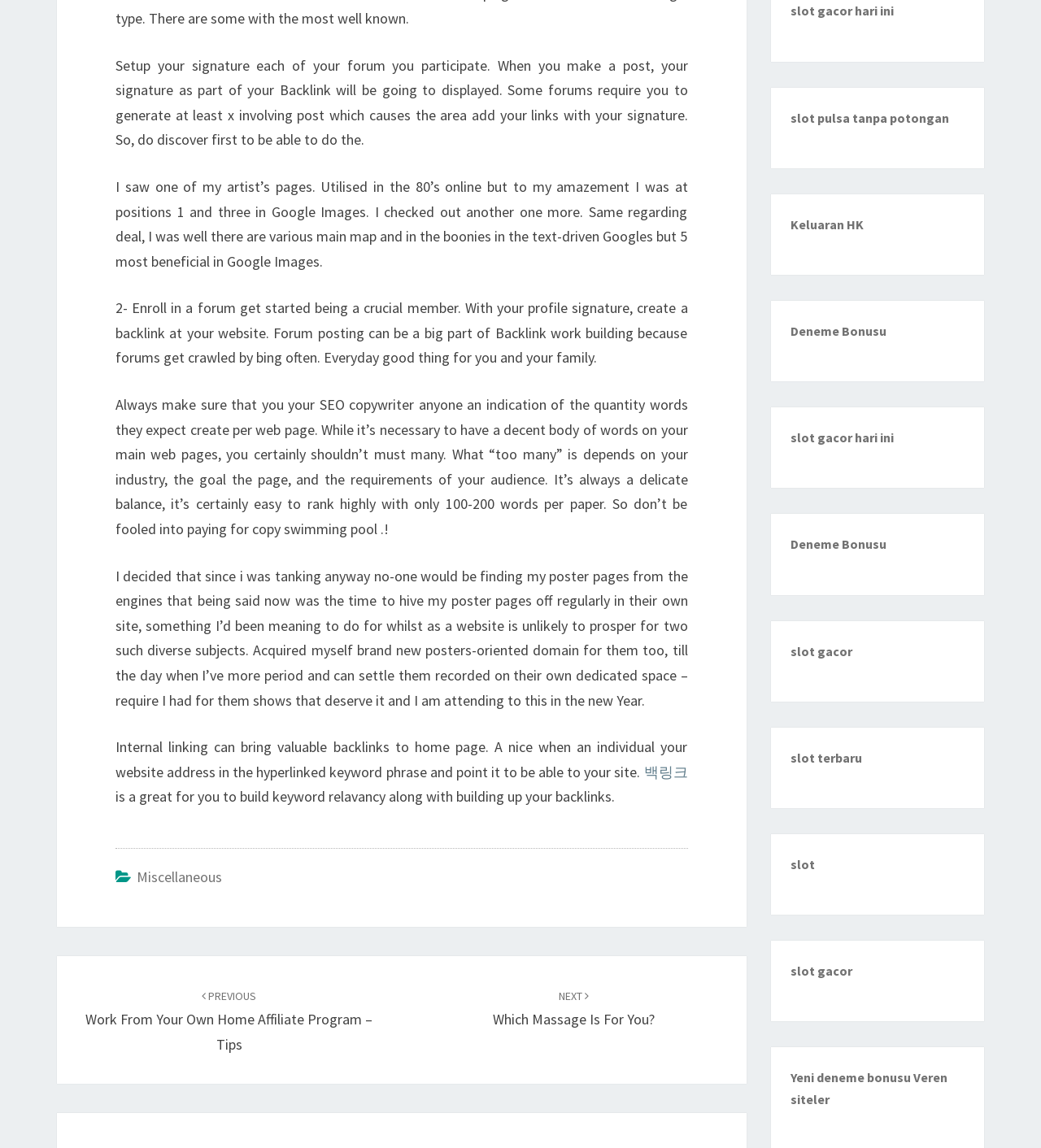Identify the bounding box of the UI component described as: "Deneme Bonusu".

[0.759, 0.467, 0.851, 0.481]